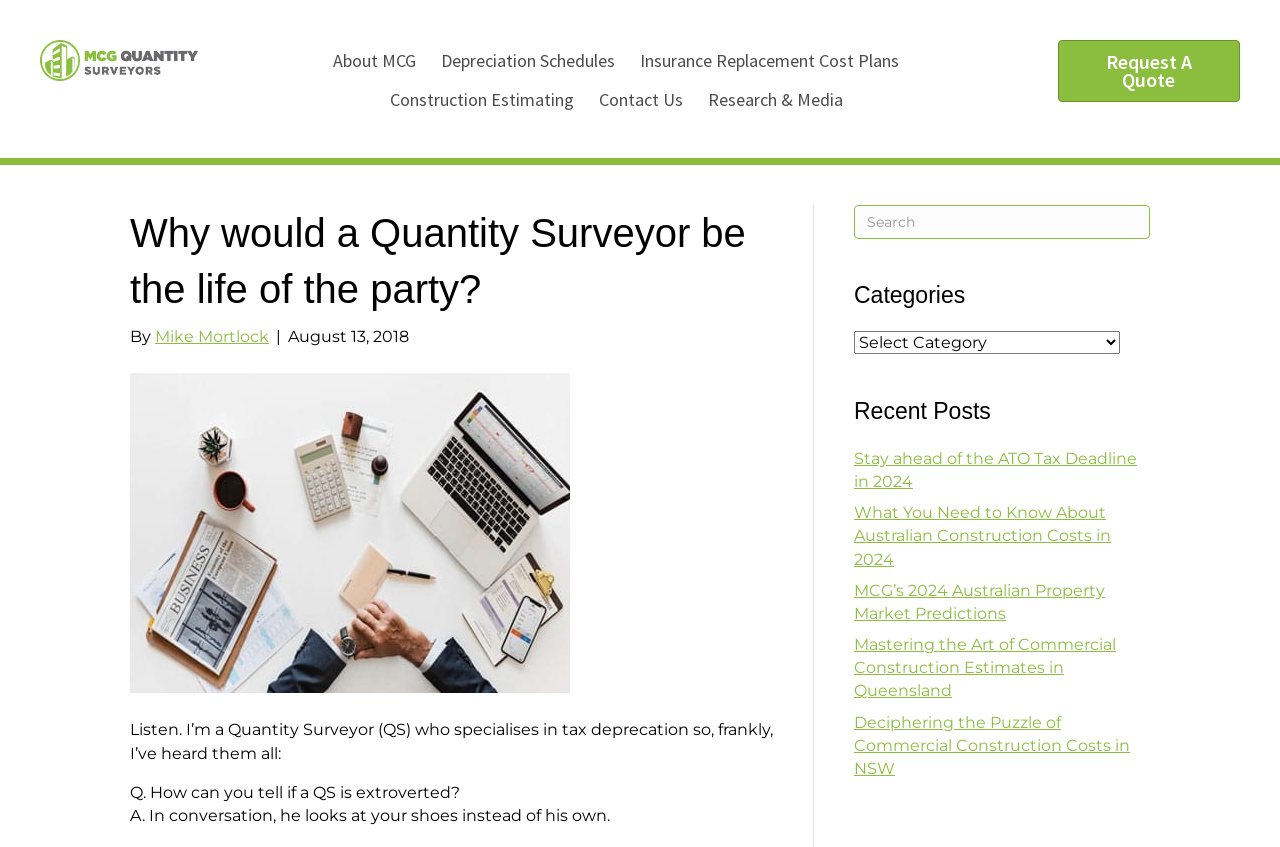Respond to the question below with a single word or phrase:
What is the topic of the recent post 'Stay ahead of the ATO Tax Deadline in 2024'?

ATO Tax Deadline